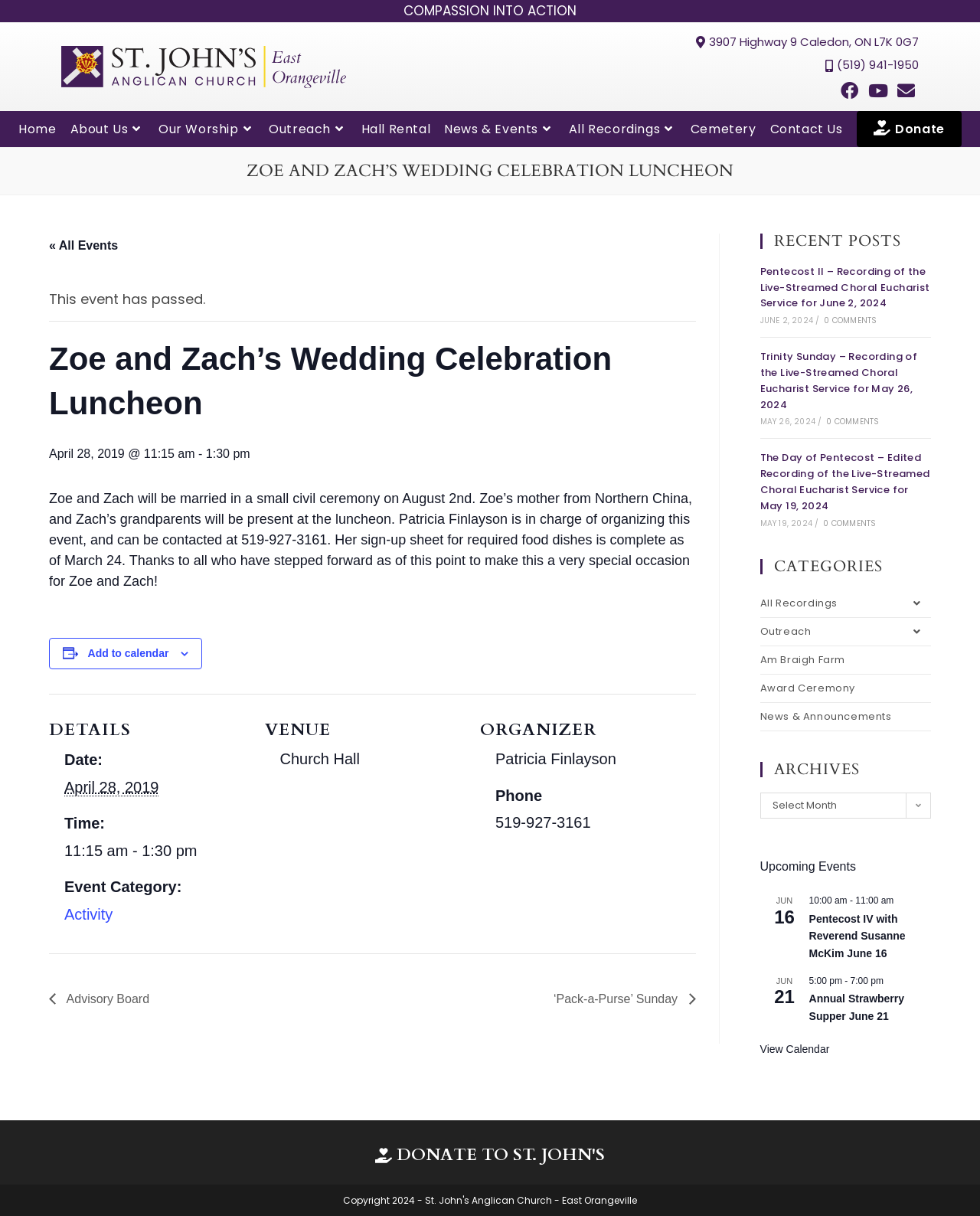What is the date of Zoe and Zach’s Wedding Celebration Luncheon?
Provide a detailed answer to the question, using the image to inform your response.

I found the answer by looking at the 'DETAILS' section of the webpage, where it lists the date as 'April 28, 2019'.